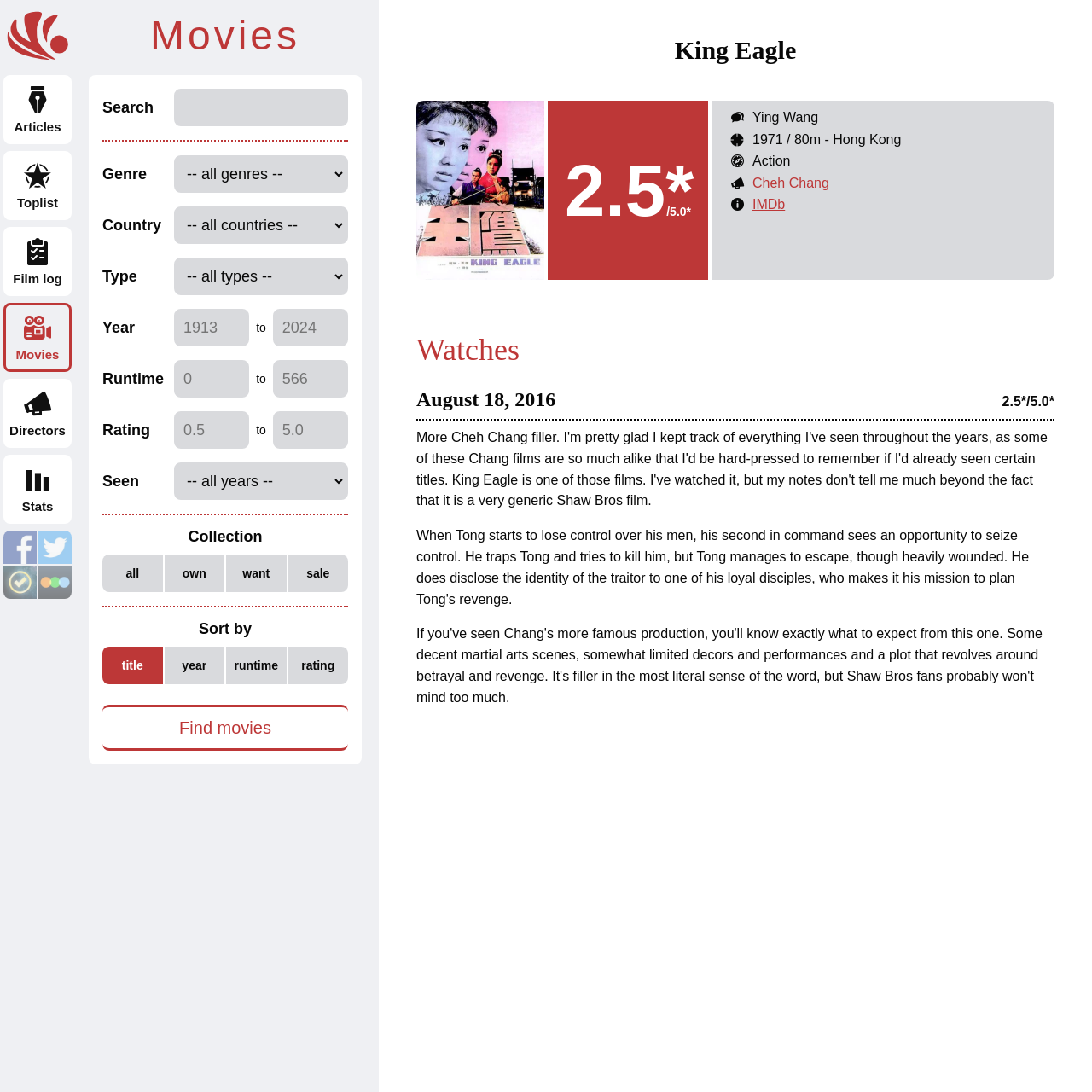Write an extensive caption that covers every aspect of the webpage.

The webpage is about King Eagle, a 1971 Hong Kong action film directed by Cheh Chang. At the top, there is a header section with the title "King Eagle [Ying Wang]" and a navigation menu on the left side, which includes links to articles, toplists, film logs, movies, directors, stats, and social media platforms.

Below the header, there is a main section that displays information about the film. On the left side, there is a poster image of the film. To the right of the poster, there are several lines of text, including the film's title "Ying Wang", its release year "1971", genre "Action", and a rating of "2.5/5.0". There are also links to the director's page and IMDb.

Further down, there is a section with headings "Watches" and "August 18, 2016", which suggests that the webpage is a personal film log or review. On the right side of this section, there is a rating of "2.5/5.0" again.

At the bottom of the page, there is a footer section with a search bar and several dropdown menus for filtering movies by genre, country, type, year, runtime, rating, and whether they have been seen. There are also buttons to find movies based on the selected filters.